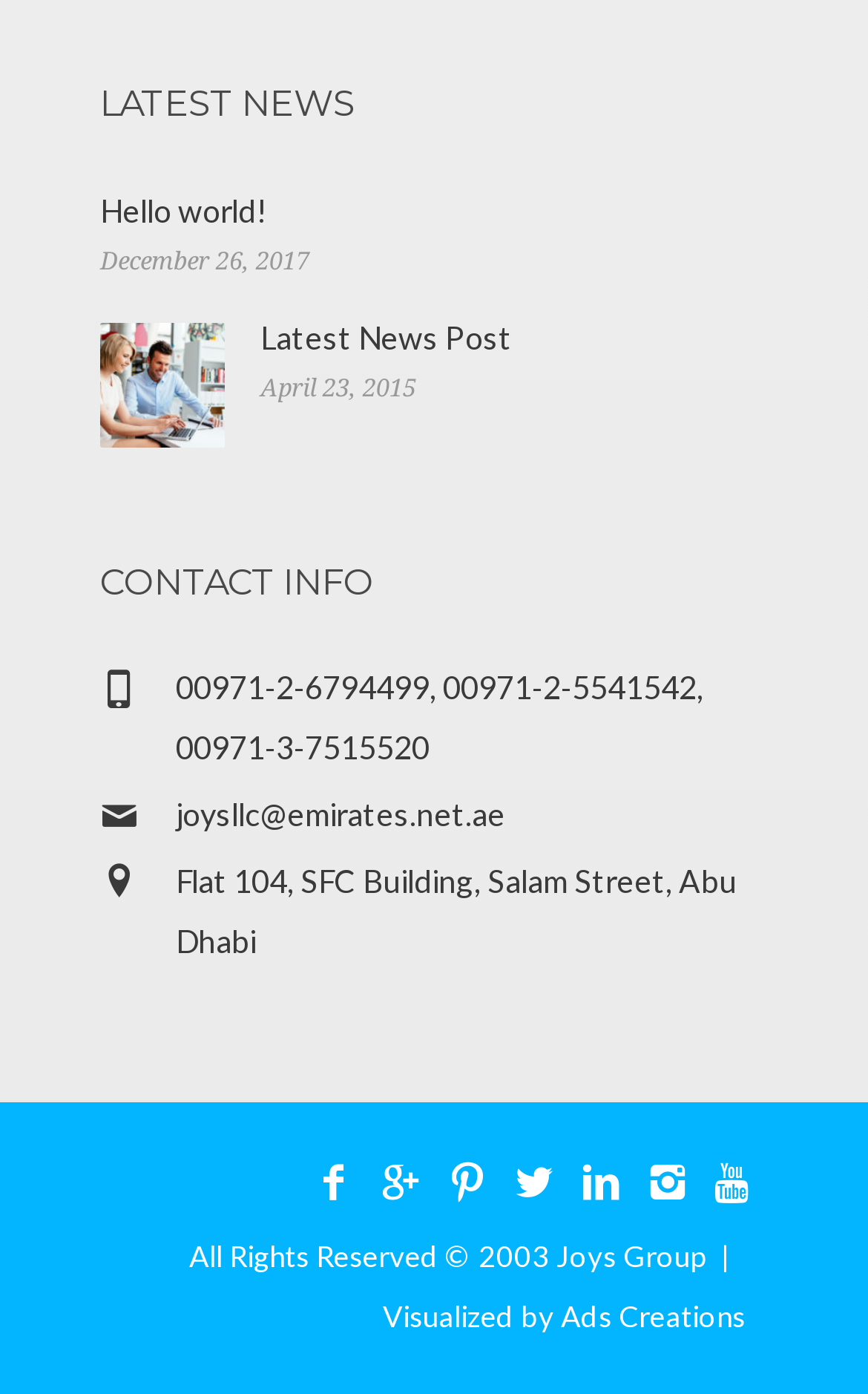Locate the bounding box coordinates of the element to click to perform the following action: 'Visit the author's Amazon page'. The coordinates should be given as four float values between 0 and 1, in the form of [left, top, right, bottom].

None